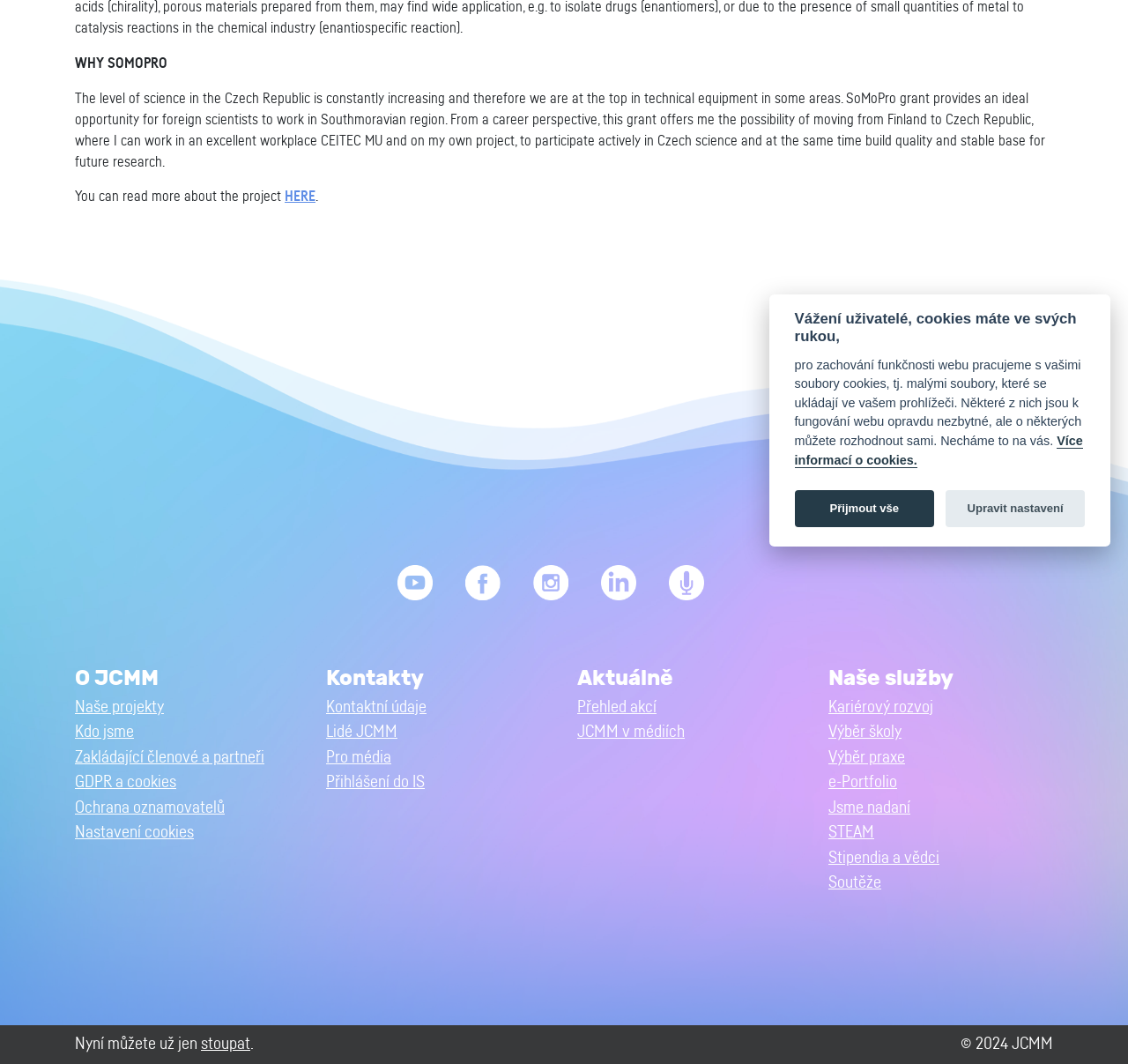Bounding box coordinates should be in the format (top-left x, top-left y, bottom-right x, bottom-right y) and all values should be floating point numbers between 0 and 1. Determine the bounding box coordinate for the UI element described as: Skip Prev

None